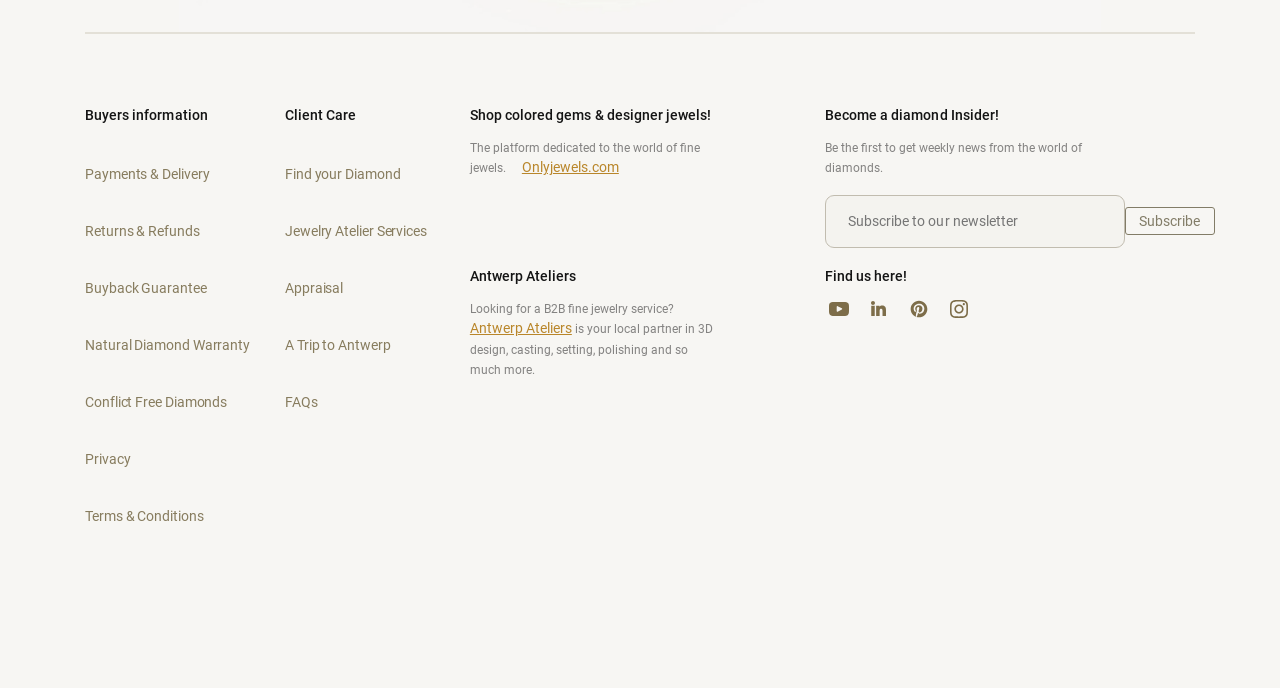What can be found on the 'Onlyjewels.com' platform?
Answer the question with a single word or phrase derived from the image.

Fine jewels